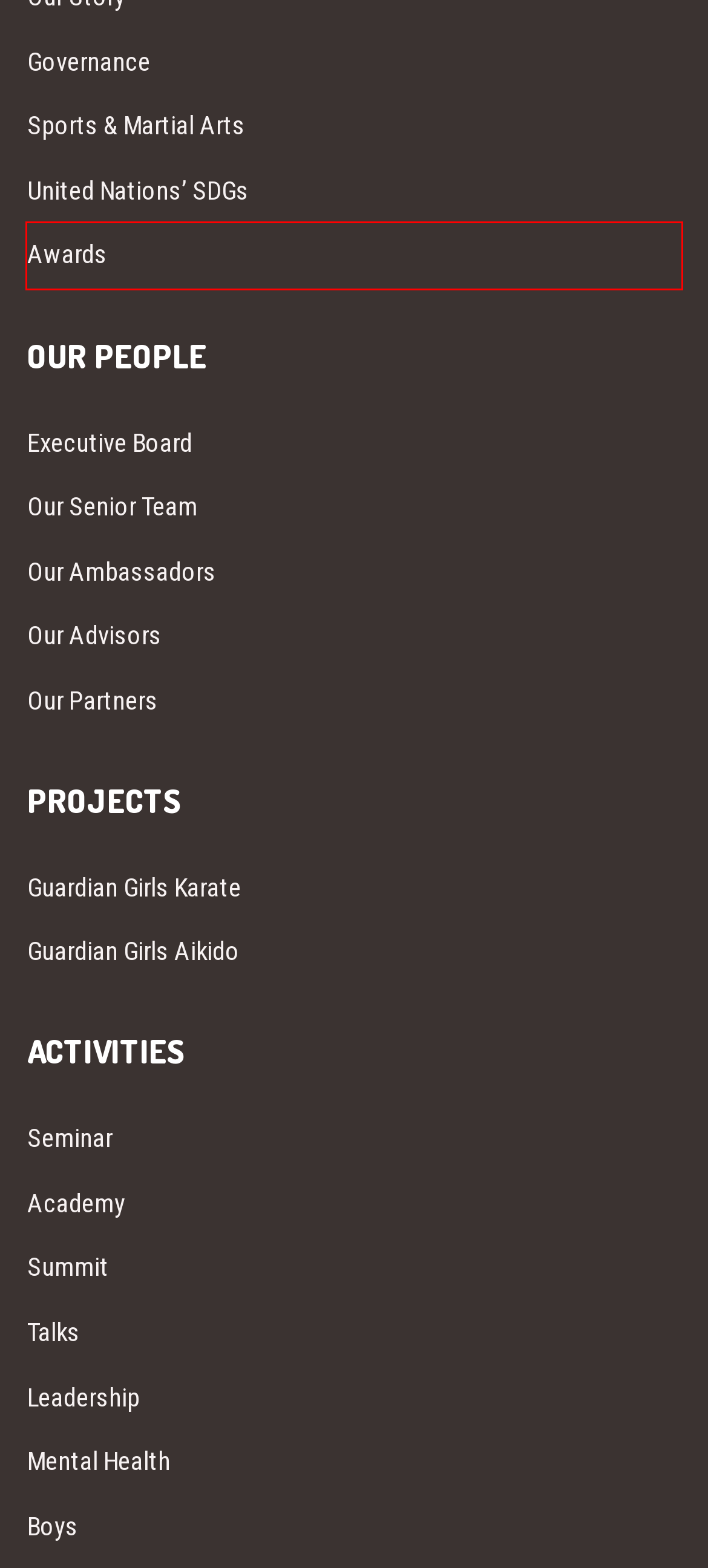After examining the screenshot of a webpage with a red bounding box, choose the most accurate webpage description that corresponds to the new page after clicking the element inside the red box. Here are the candidates:
A. Guardian Girls Karate - Official Page
B. Our Ambassadors - Guardian Girls International
C. Executive Board - Guardian Girls International
D. Guardian Girls Aikido - Official Page
E. Our Senior Team - Guardian Girls International
F. Guardian Girls Summit - Guardian Girls International
G. Guardian Girls x SDGs - Guardian Girls International
H. Awards - Guardian Girls International

H